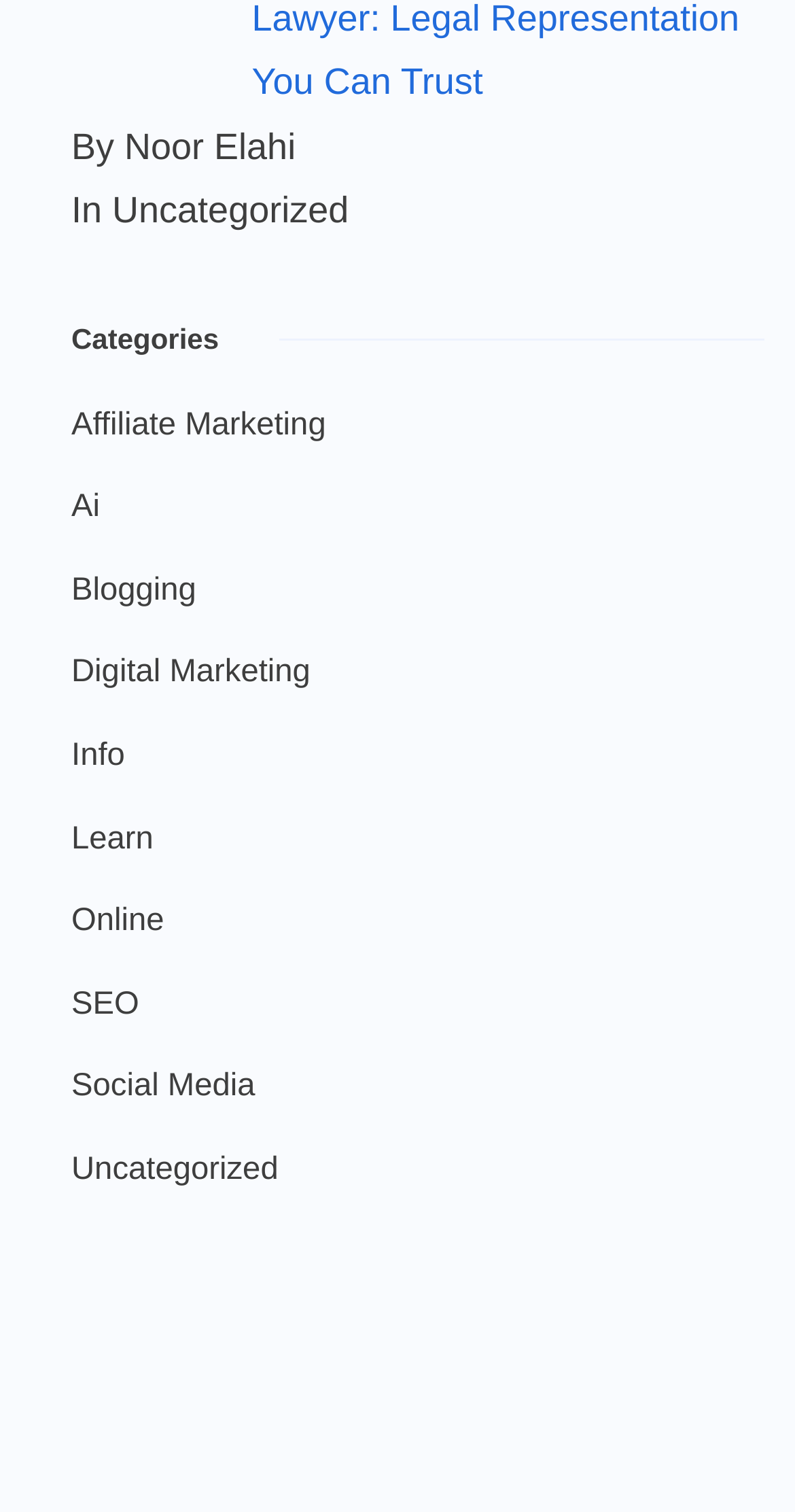Locate the UI element described by Affiliate Marketing and provide its bounding box coordinates. Use the format (top-left x, top-left y, bottom-right x, bottom-right y) with all values as floating point numbers between 0 and 1.

[0.09, 0.263, 0.41, 0.3]